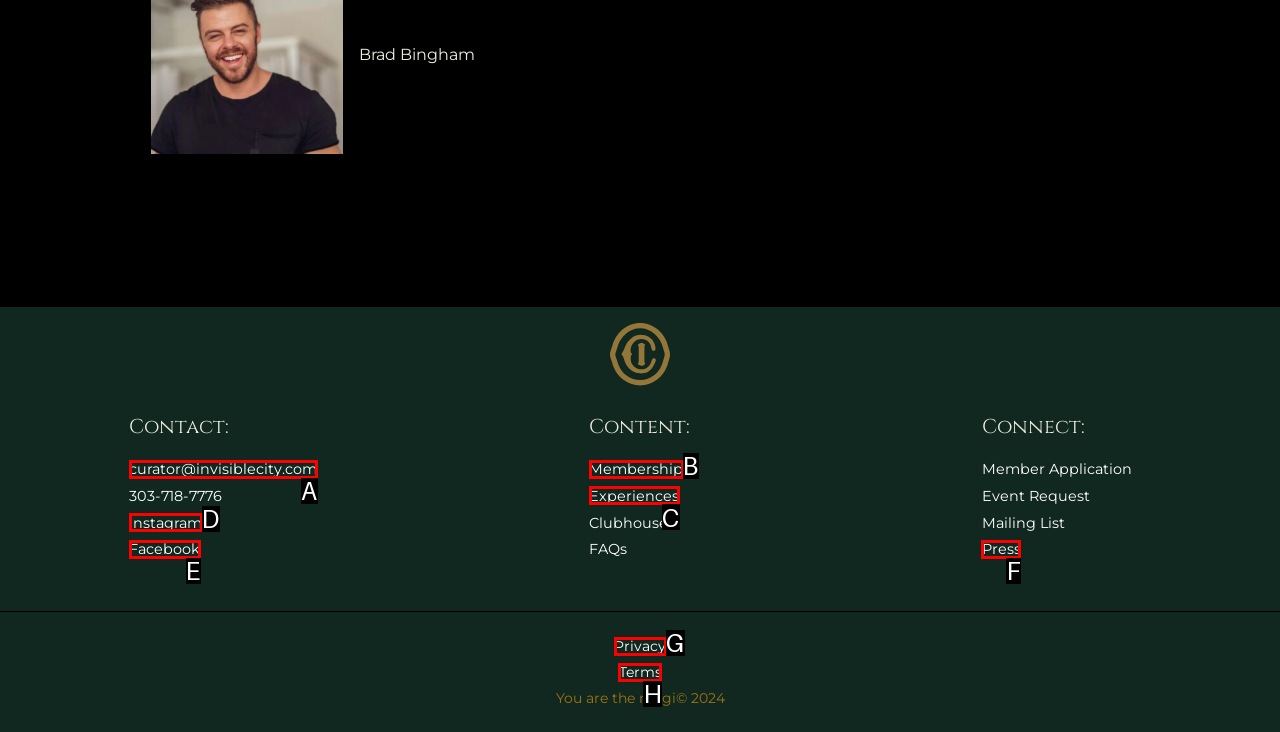Tell me which one HTML element I should click to complete this task: Follow on Instagram Answer with the option's letter from the given choices directly.

D